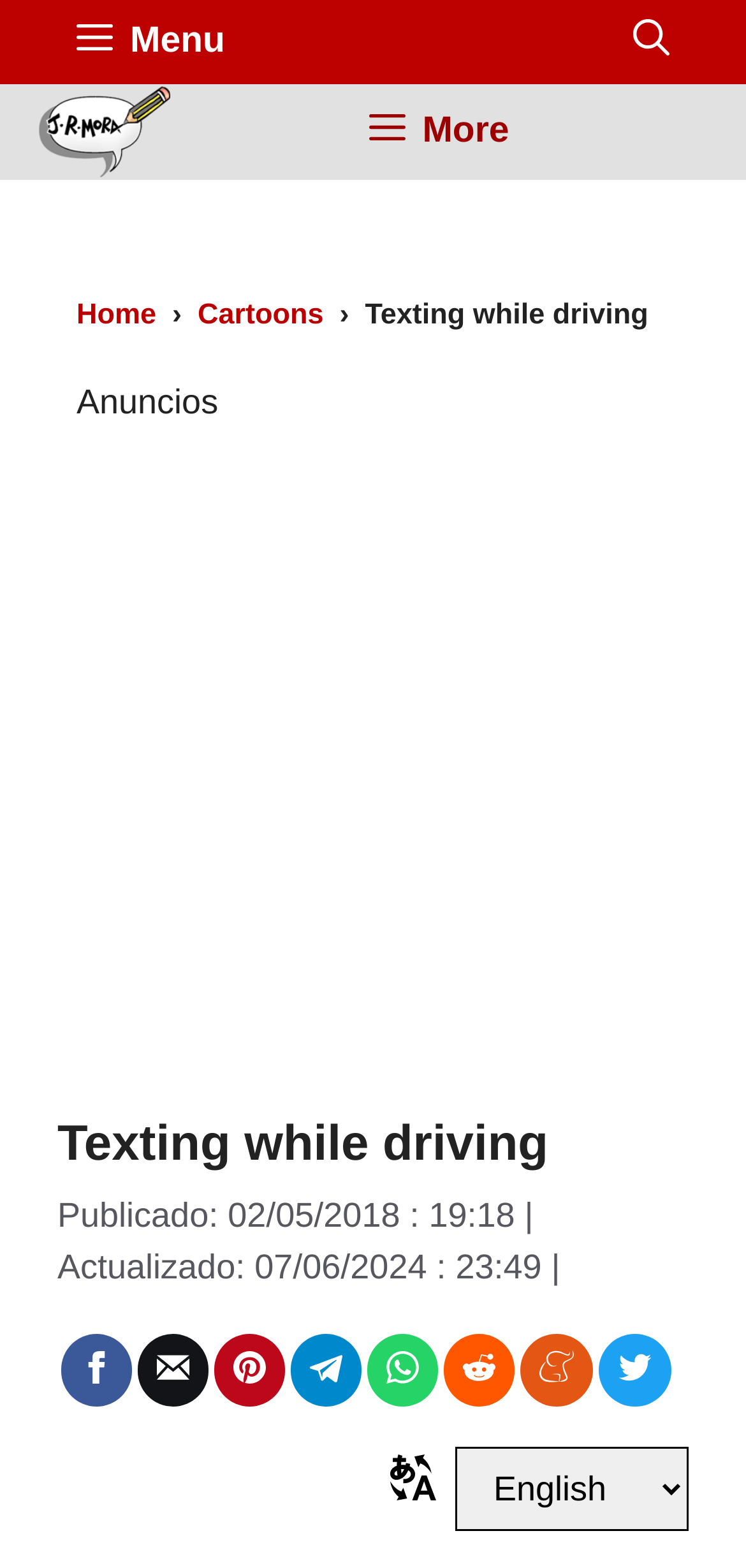Please determine the bounding box coordinates of the element to click on in order to accomplish the following task: "Click the menu button". Ensure the coordinates are four float numbers ranging from 0 to 1, i.e., [left, top, right, bottom].

[0.051, 0.0, 0.353, 0.054]